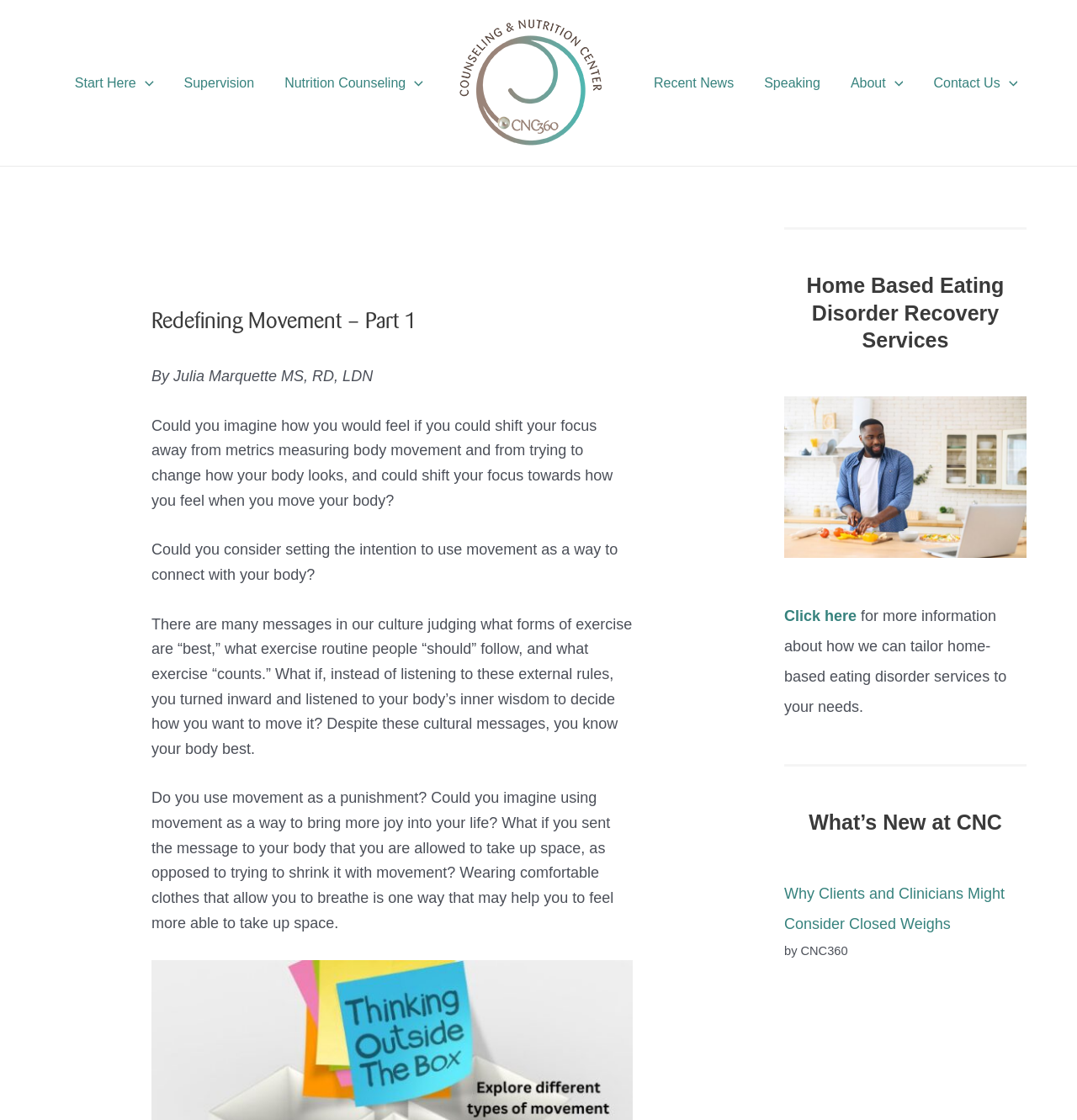What is the purpose of the image on the webpage?
Provide a short answer using one word or a brief phrase based on the image.

Illustrating home-based eating disorder recovery services